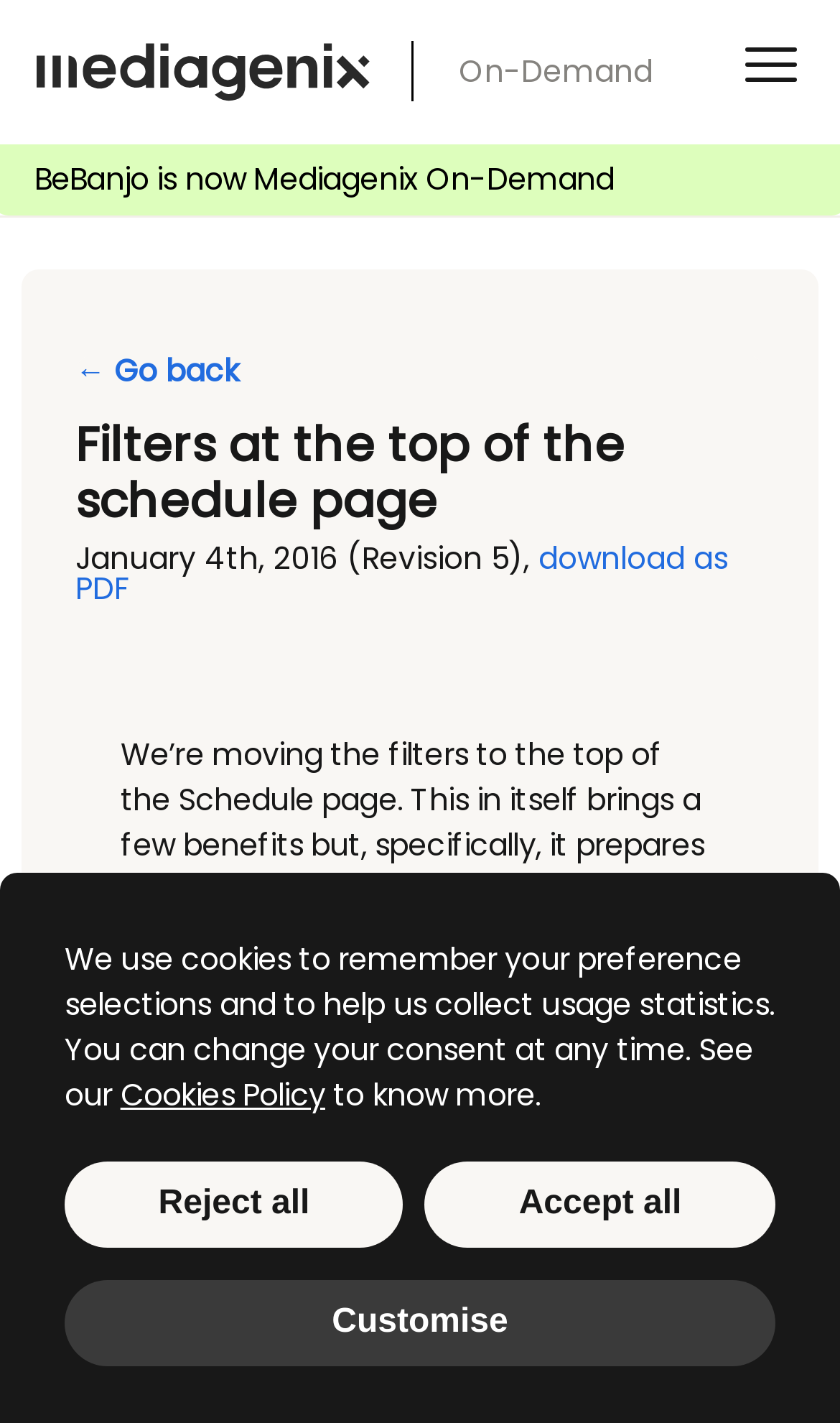Please provide the bounding box coordinates for the UI element as described: "download as PDF". The coordinates must be four floats between 0 and 1, represented as [left, top, right, bottom].

[0.09, 0.378, 0.867, 0.429]